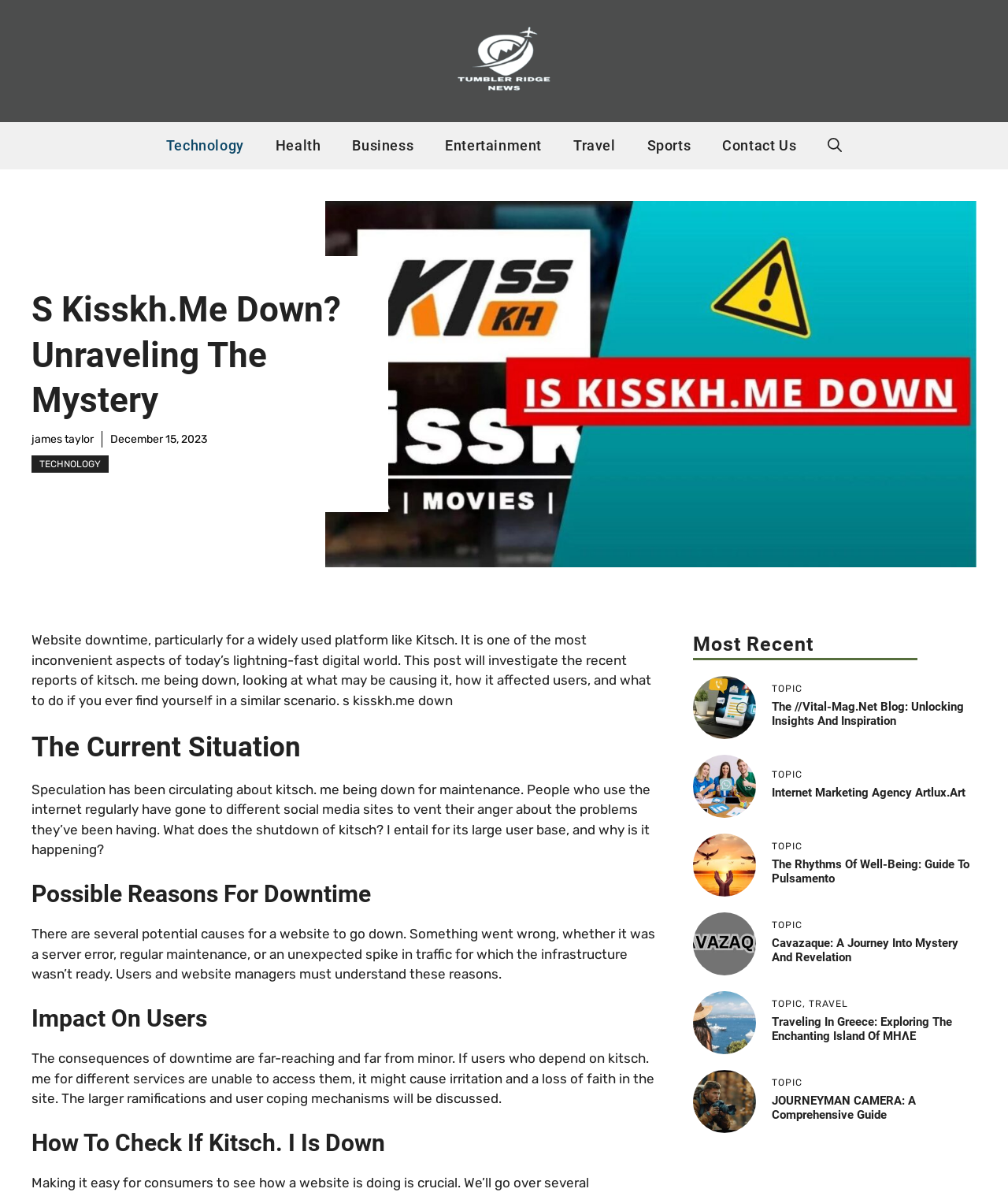Provide the bounding box coordinates in the format (top-left x, top-left y, bottom-right x, bottom-right y). All values are floating point numbers between 0 and 1. Determine the bounding box coordinate of the UI element described as: Entertainment

[0.426, 0.102, 0.553, 0.142]